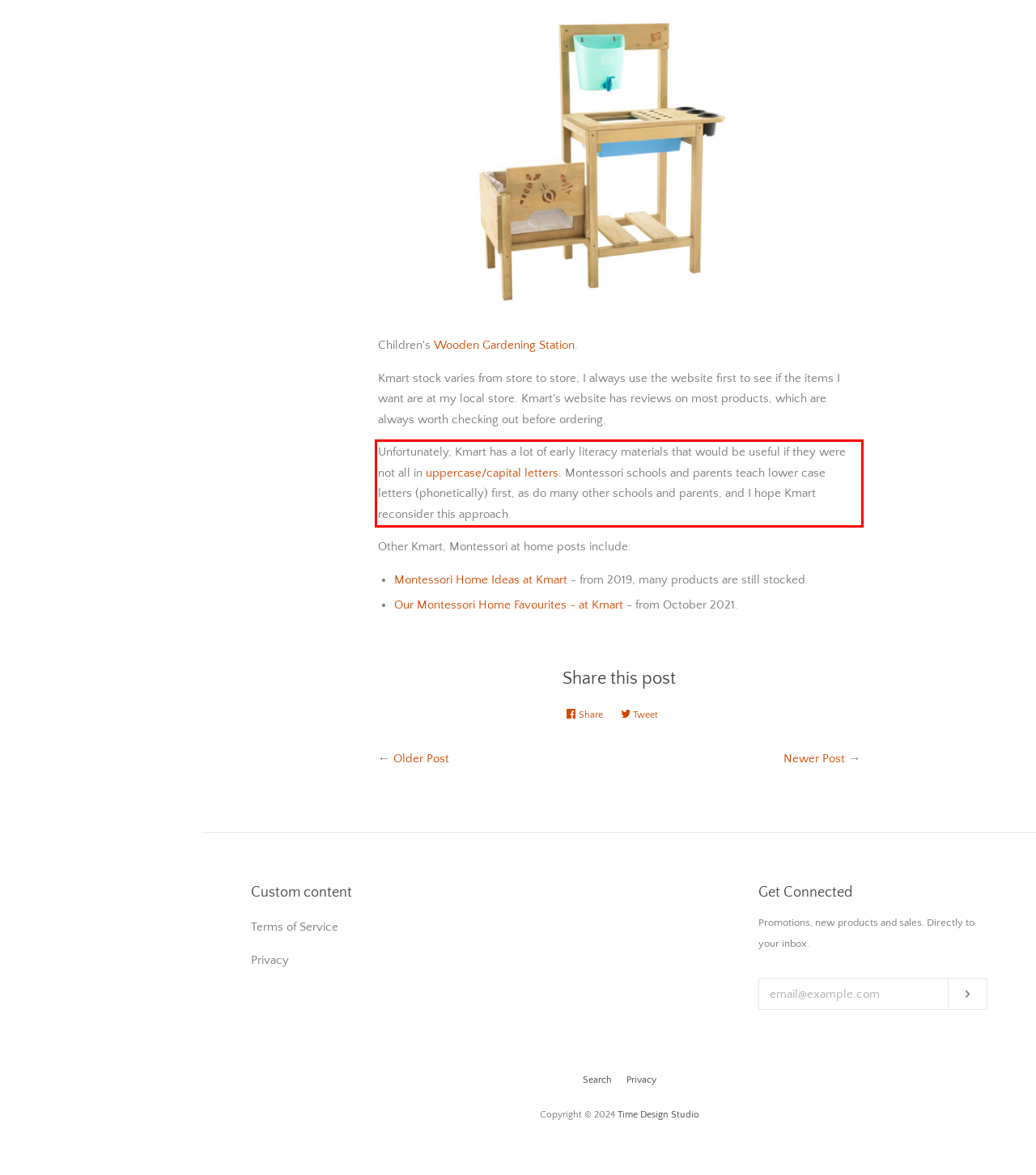Given the screenshot of a webpage, identify the red rectangle bounding box and recognize the text content inside it, generating the extracted text.

Unfortunately, Kmart has a lot of early literacy materials that would be useful if they were not all in uppercase/capital letters. Montessori schools and parents teach lower case letters (phonetically) first, as do many other schools and parents, and I hope Kmart reconsider this approach.